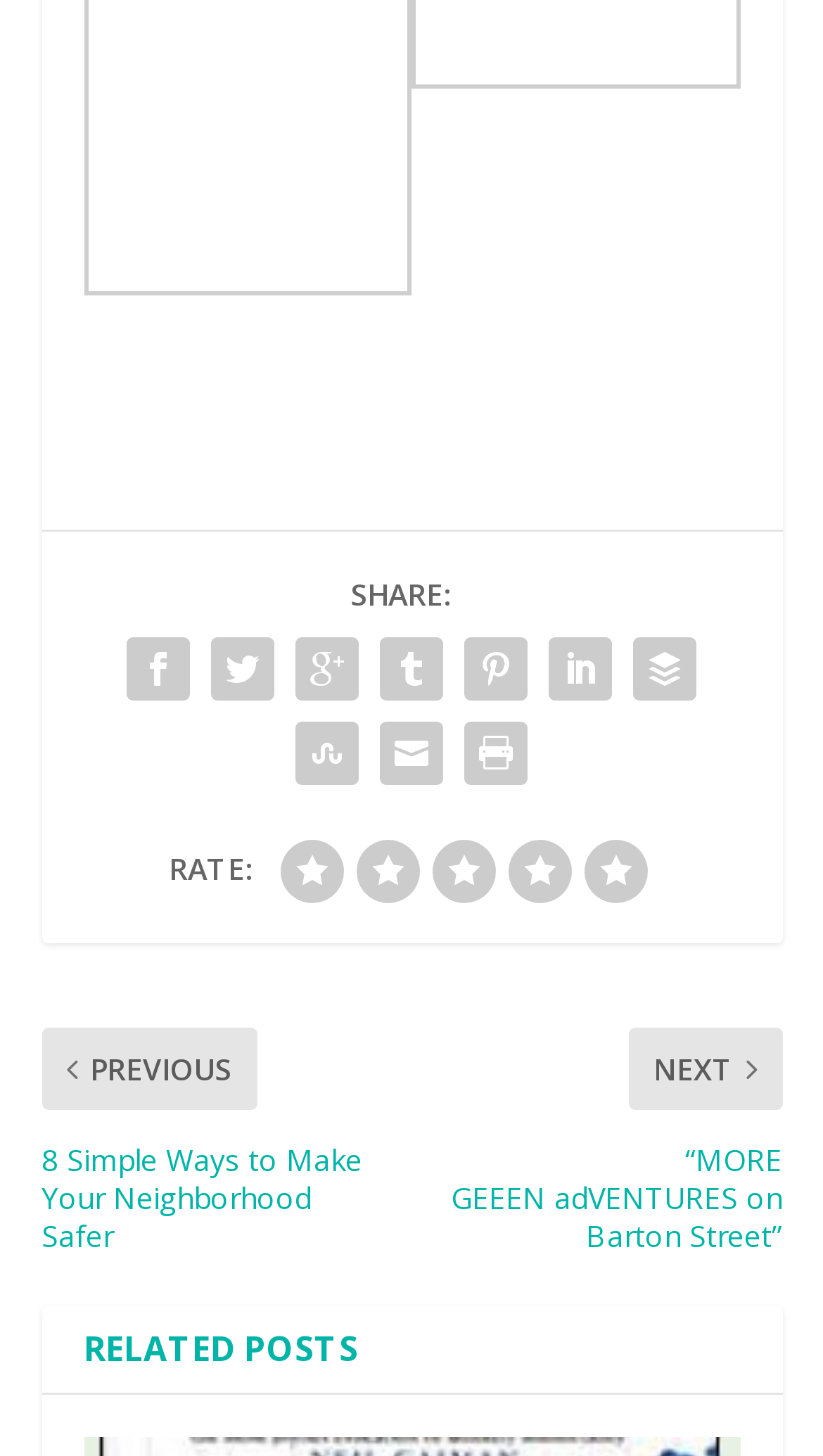Kindly provide the bounding box coordinates of the section you need to click on to fulfill the given instruction: "Click the first social media icon".

[0.141, 0.43, 0.244, 0.488]